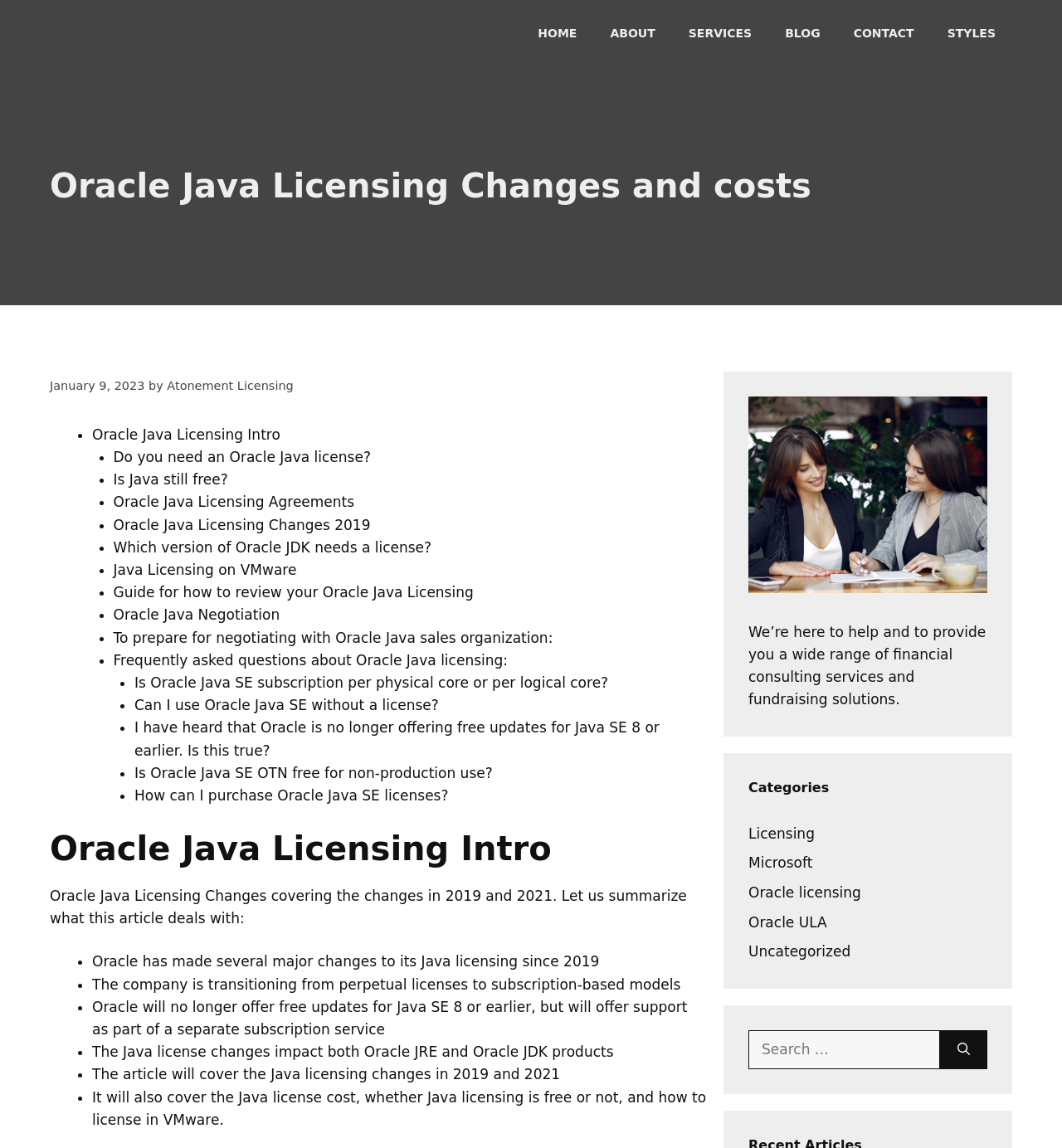What type of content is presented in the list?
Examine the image closely and answer the question with as much detail as possible.

The list on the webpage contains links to related articles, such as 'Oracle Java Licensing Intro', 'Do you need an Oracle Java license?', and 'Oracle Java Licensing Agreements', indicating that the list presents links to related articles.